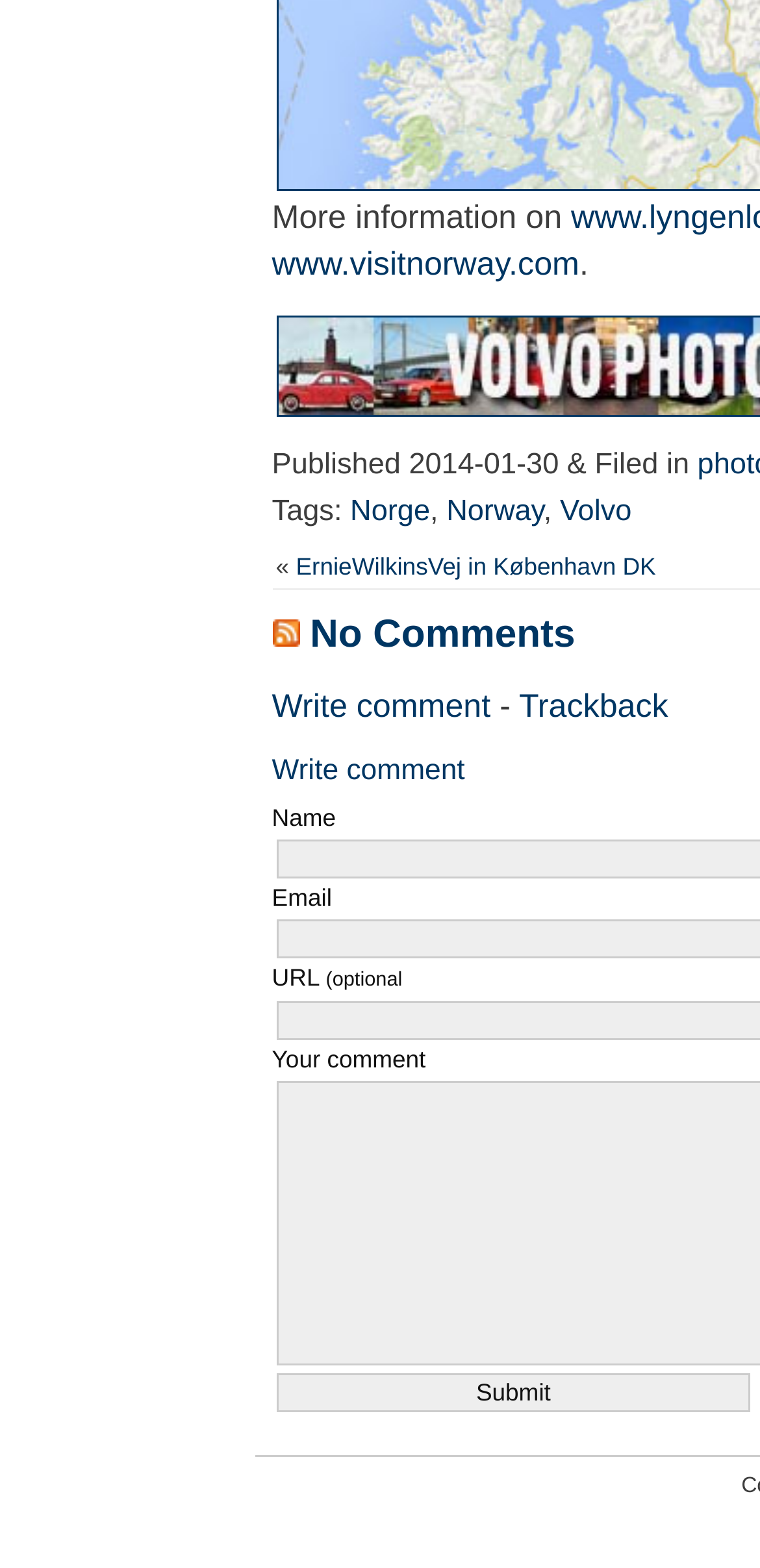What is the purpose of the 'Write comment' link?
Please provide a comprehensive answer based on the contents of the image.

The purpose of the 'Write comment' link is to allow users to write a comment on the article. This link is located below the 'ErnieWilkinsVej in København DK' link and has a bounding box coordinate of [0.358, 0.438, 0.646, 0.462].